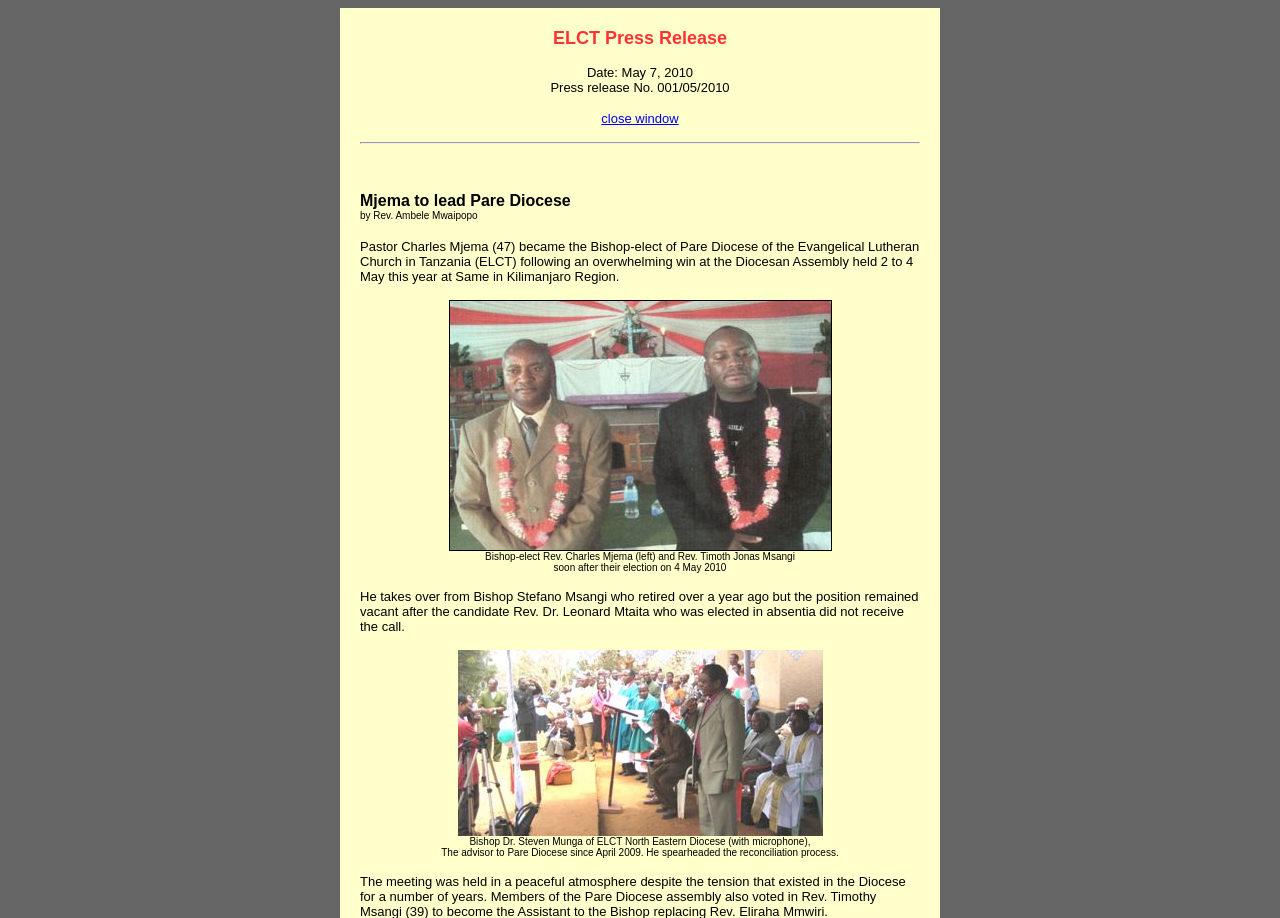What is the name of the person who retired over a year ago?
Please answer the question with as much detail as possible using the screenshot.

The text states that 'He takes over from Bishop Stefano Msangi who retired over a year ago but the position remained vacant after the candidate Rev. Dr. Leonard Mtaita who was elected in absentia did not receive the call.'